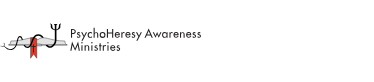What does the Greek letter psi symbolize?
Using the visual information from the image, give a one-word or short-phrase answer.

Psychology